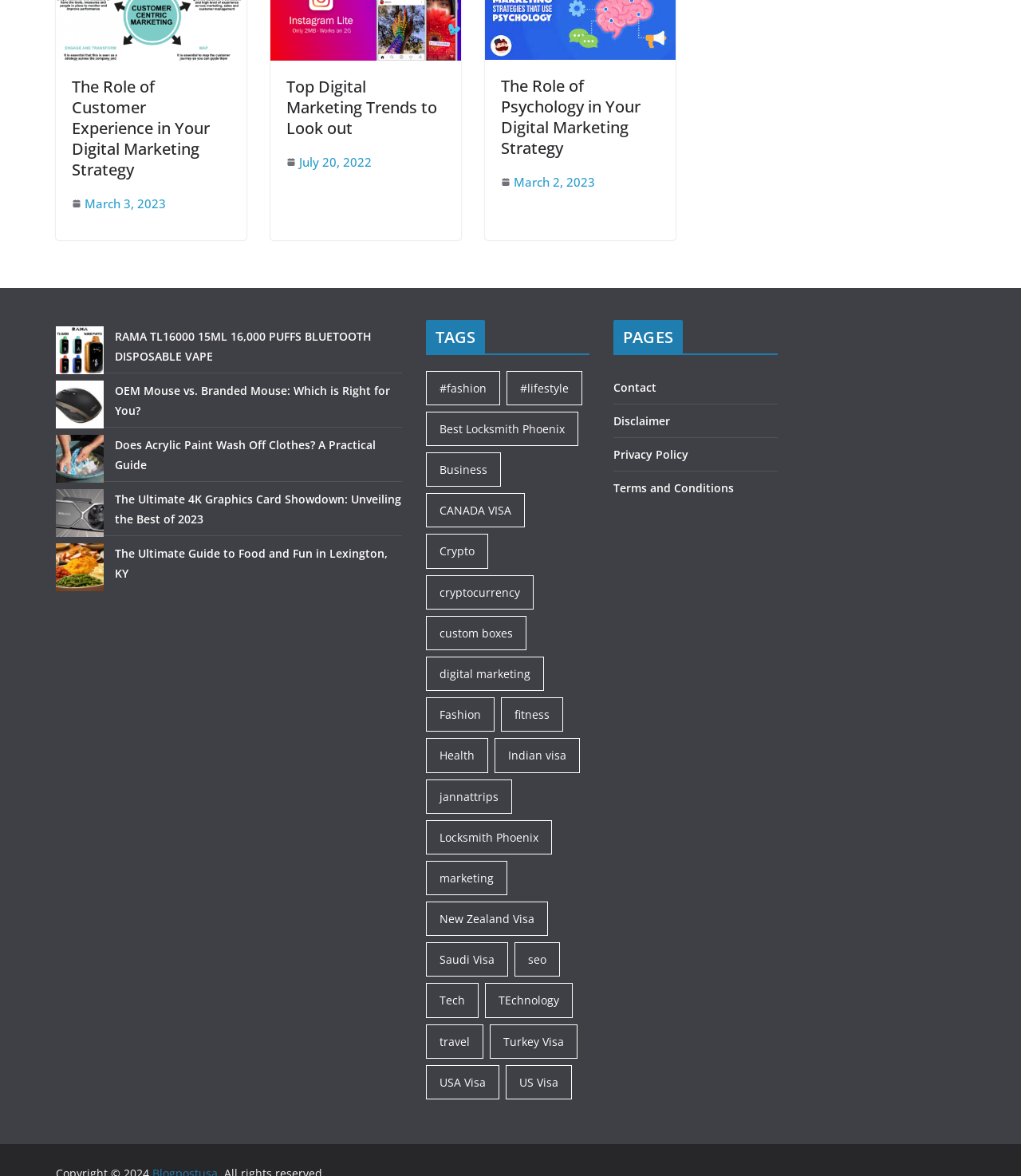From the webpage screenshot, predict the bounding box coordinates (top-left x, top-left y, bottom-right x, bottom-right y) for the UI element described here: Best Locksmith Phoenix

[0.417, 0.35, 0.566, 0.379]